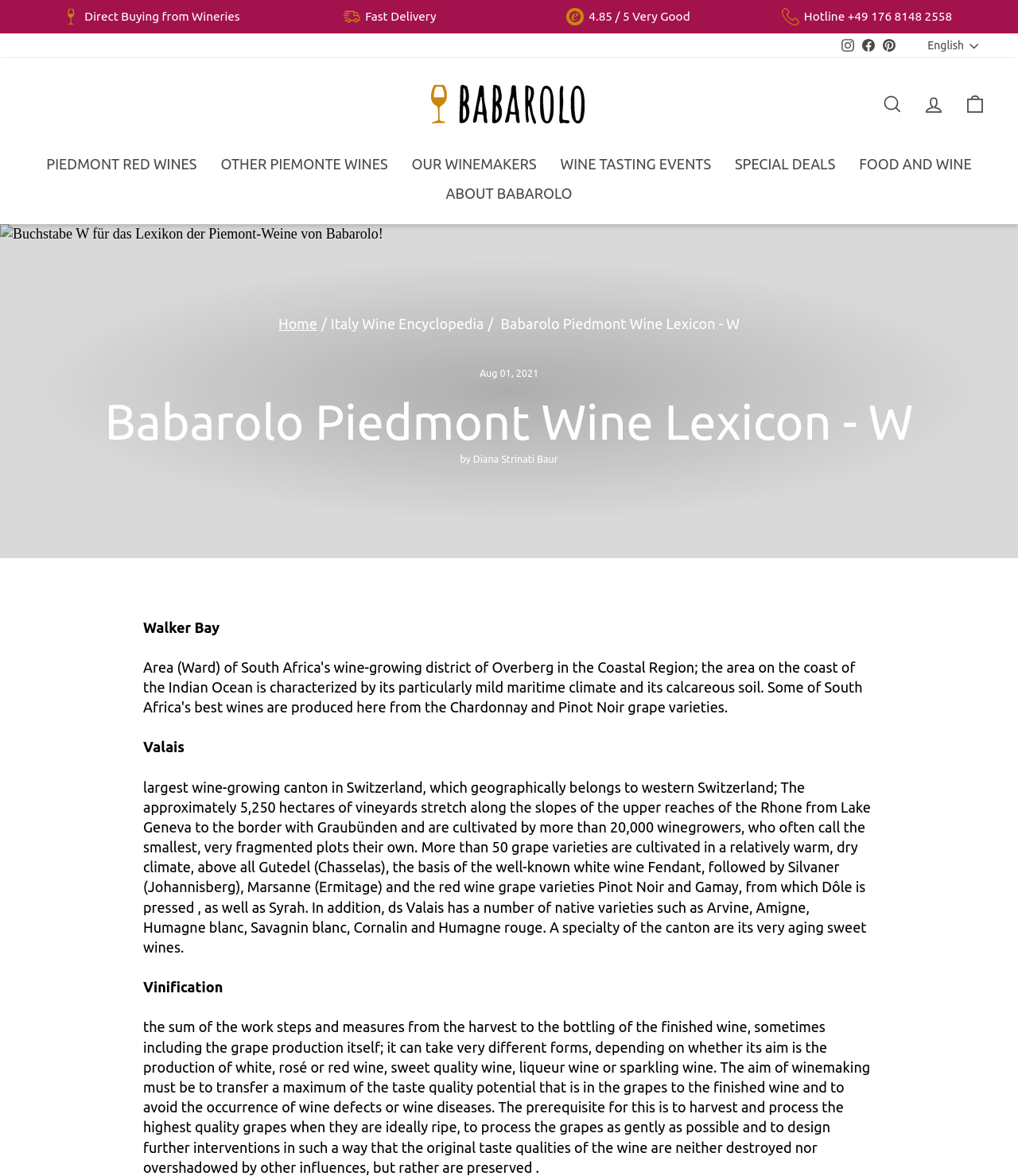Find the bounding box coordinates for the area you need to click to carry out the instruction: "Click on the 'PIEDMONT RED WINES' link". The coordinates should be four float numbers between 0 and 1, indicated as [left, top, right, bottom].

[0.034, 0.127, 0.205, 0.152]